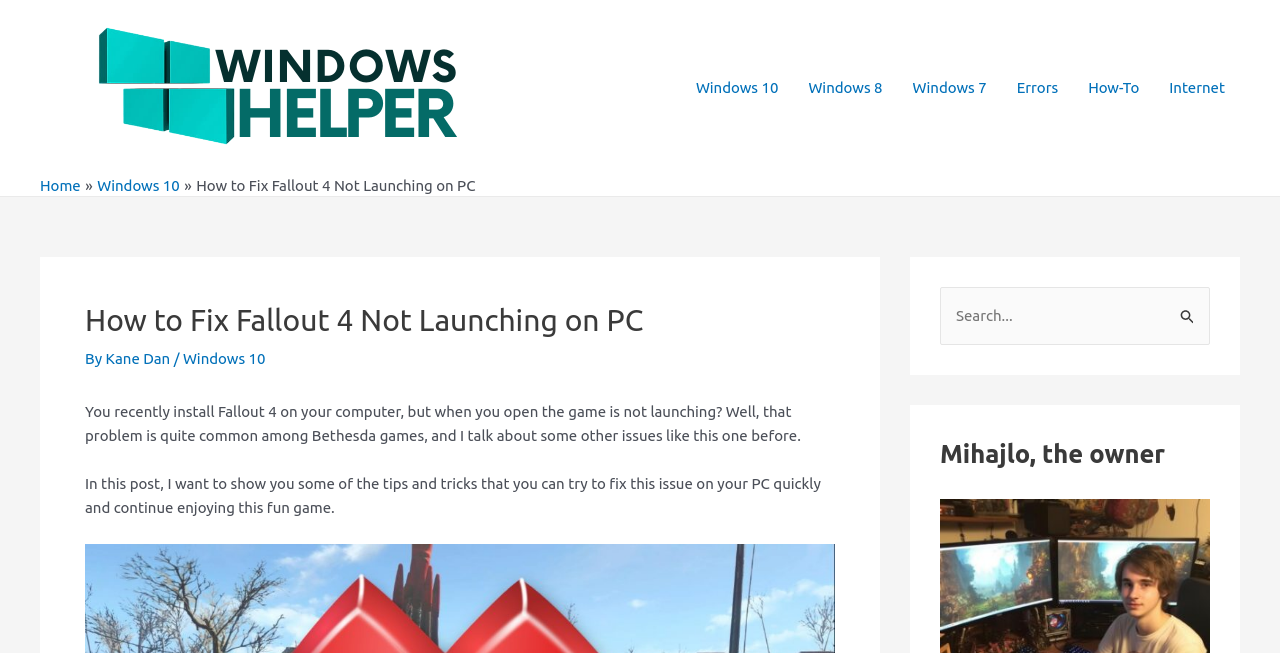Identify the bounding box coordinates for the UI element mentioned here: "Errors". Provide the coordinates as four float values between 0 and 1, i.e., [left, top, right, bottom].

[0.783, 0.073, 0.838, 0.195]